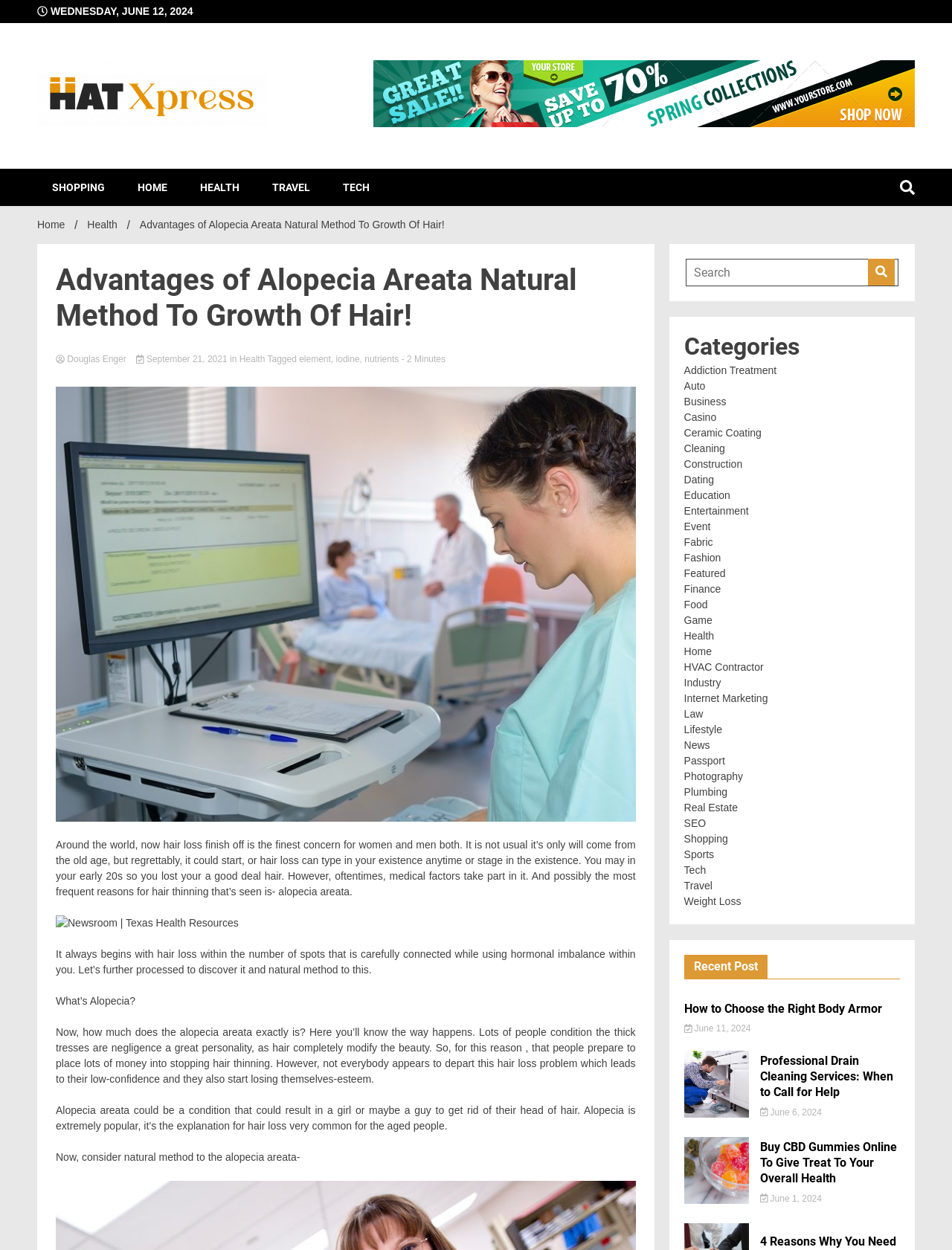Illustrate the webpage thoroughly, mentioning all important details.

This webpage is about the advantages of a natural method to grow hair, specifically focusing on alopecia areata. At the top, there is a date "WEDNESDAY, JUNE 12, 2024" and a logo of "Hat Xpress" with a link to the website. Below the logo, there are several links to different categories, including "SHOPPING", "HOME", "HEALTH", "TRAVEL", and "TECH".

On the left side, there is a navigation menu with breadcrumbs, showing the current page's location within the website. The main content of the page is divided into several sections. The first section has a heading "Advantages of Alopecia Areata Natural Method To Growth Of Hair!" and a brief introduction to the topic. Below the introduction, there are links to the author "Douglas Enger" and the date "September 21, 2021", as well as tags "element", "iodine", and "nutrients".

The main article discusses the issue of hair loss, its causes, and the natural method to grow hair. There are several paragraphs of text, with an image from "Newsroom | Texas Health Resources" in between. The article explains what alopecia areata is, its effects on people, and how it can be treated naturally.

On the right side, there is a search bar with a button, and below it, there are links to various categories, including "Addiction Treatment", "Auto", "Business", and many others. At the bottom of the page, there are no other notable elements.